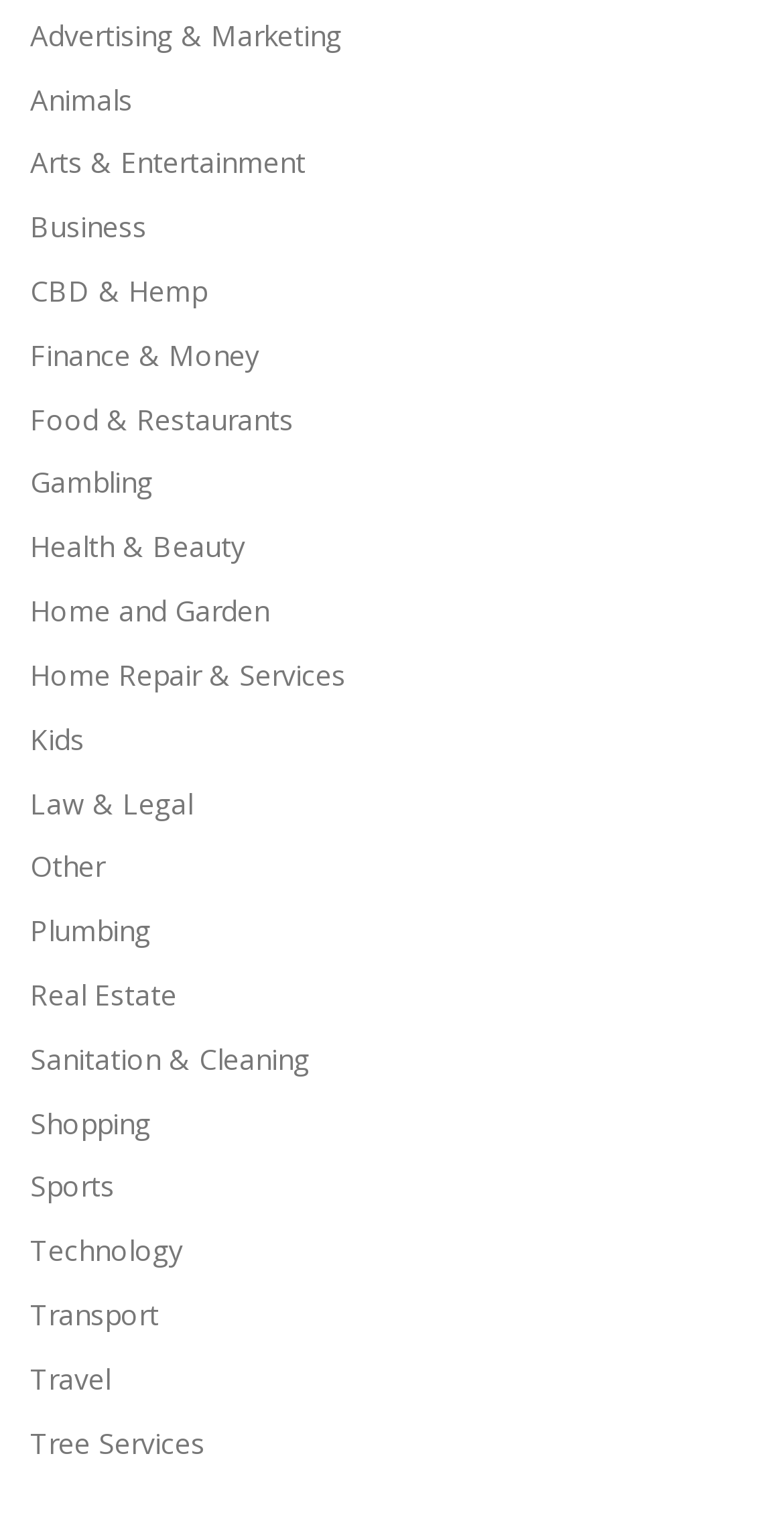Predict the bounding box coordinates for the UI element described as: "Real Estate". The coordinates should be four float numbers between 0 and 1, presented as [left, top, right, bottom].

[0.038, 0.645, 0.226, 0.67]